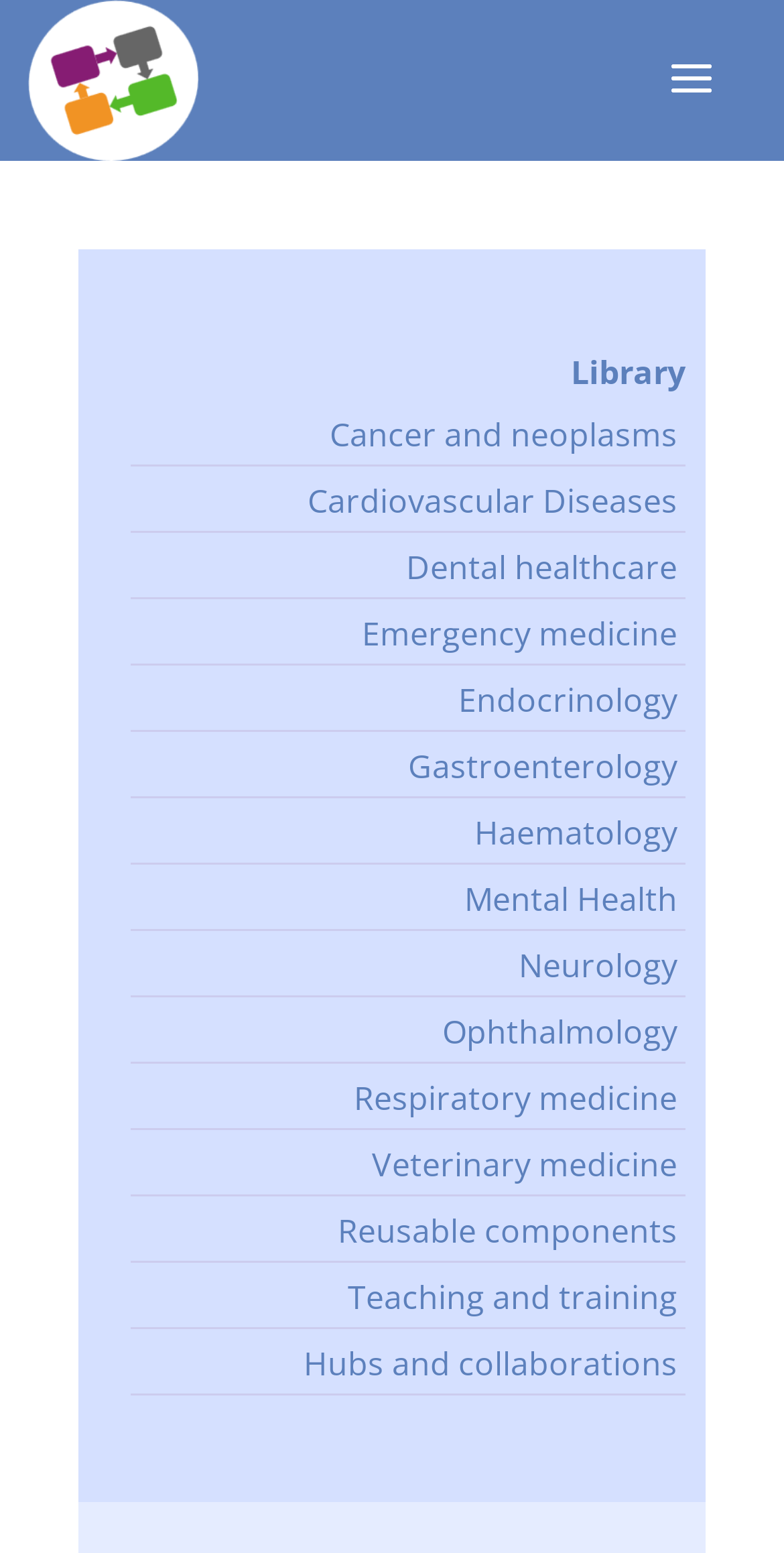How many categories are related to healthcare?
Based on the image, provide your answer in one word or phrase.

12